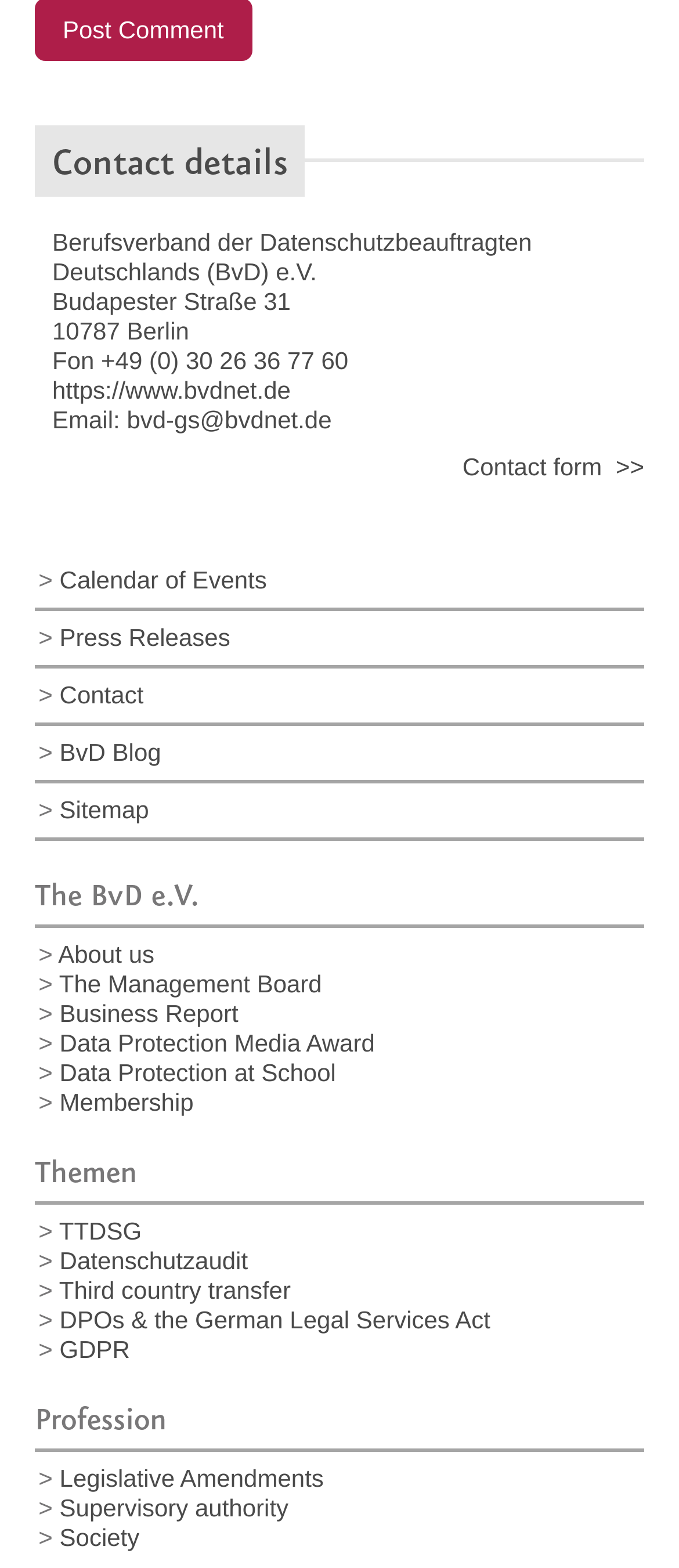Find the bounding box coordinates for the HTML element described in this sentence: "Calendar of Events". Provide the coordinates as four float numbers between 0 and 1, in the format [left, top, right, bottom].

[0.088, 0.361, 0.393, 0.378]